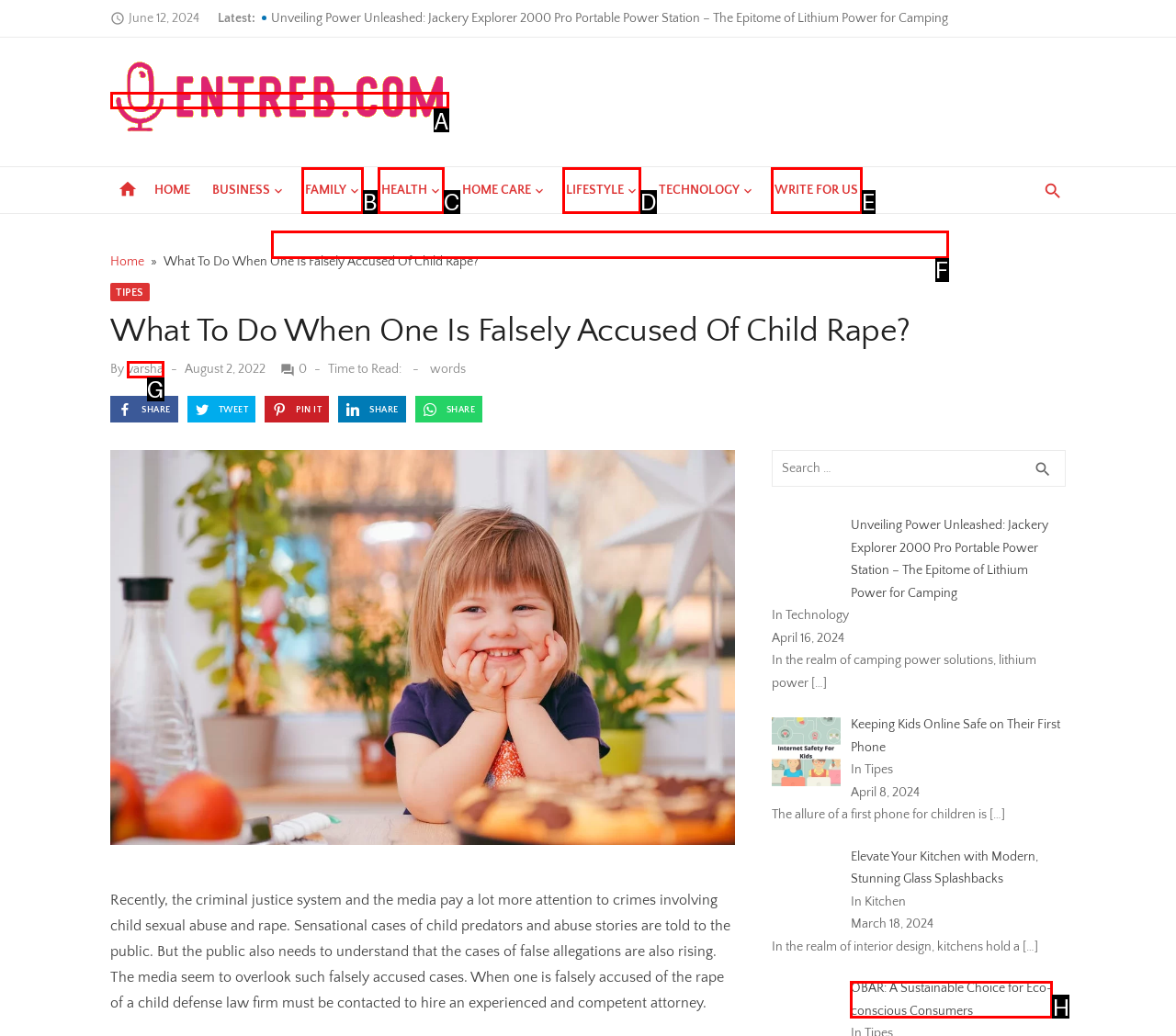Choose the HTML element that aligns with the description: Write for Us. Indicate your choice by stating the letter.

E